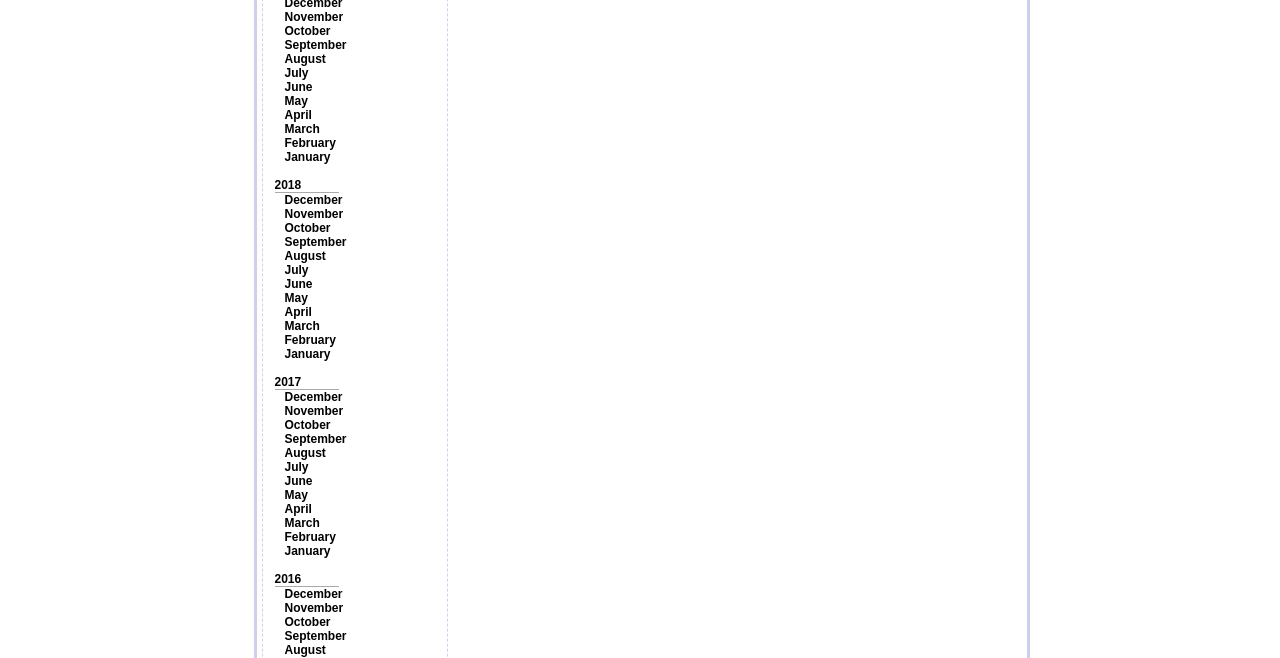Reply to the question with a single word or phrase:
How many months are listed for each year?

12